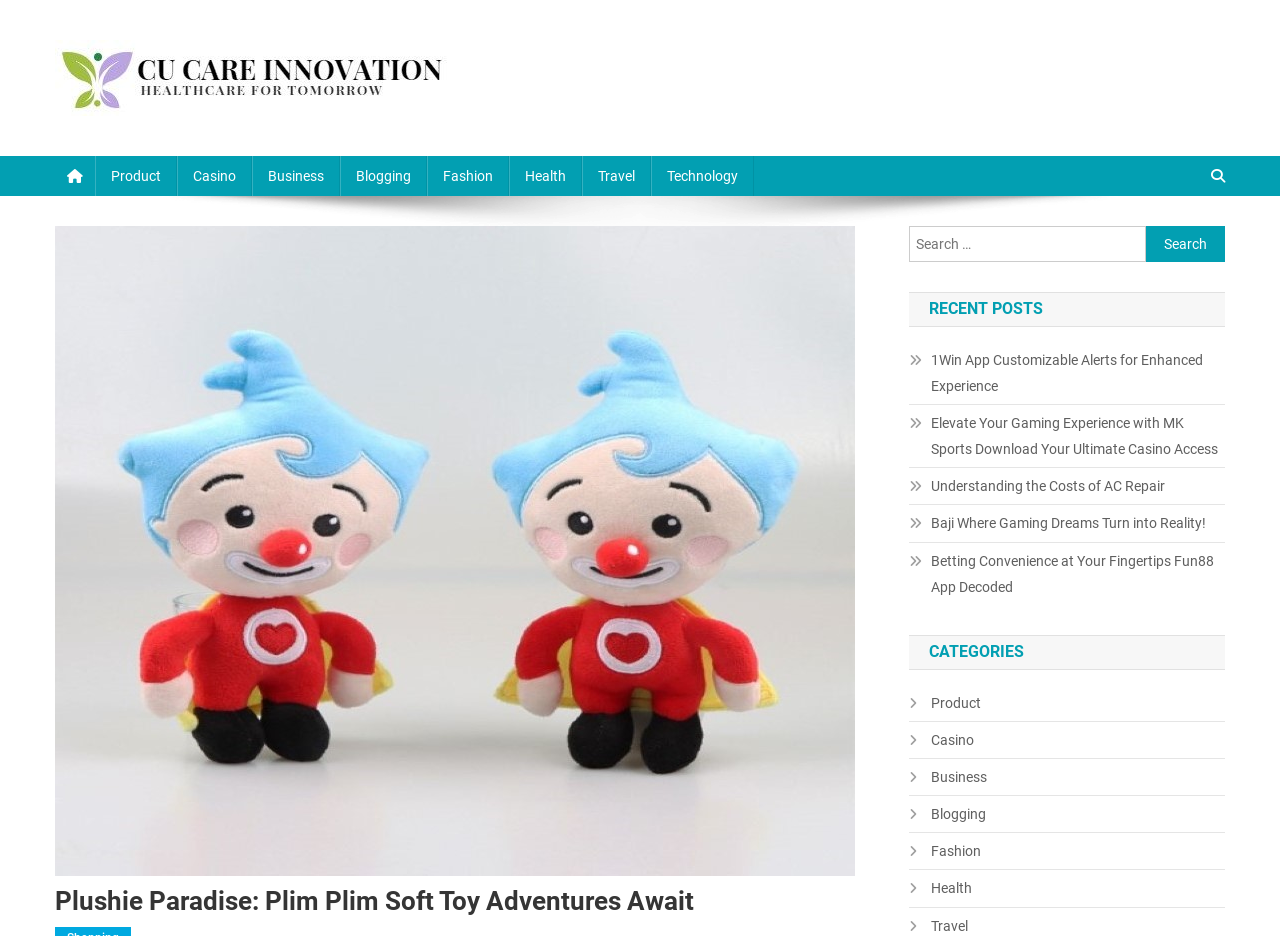Identify the bounding box of the UI component described as: "Cu Care Innovation".

[0.043, 0.125, 0.256, 0.166]